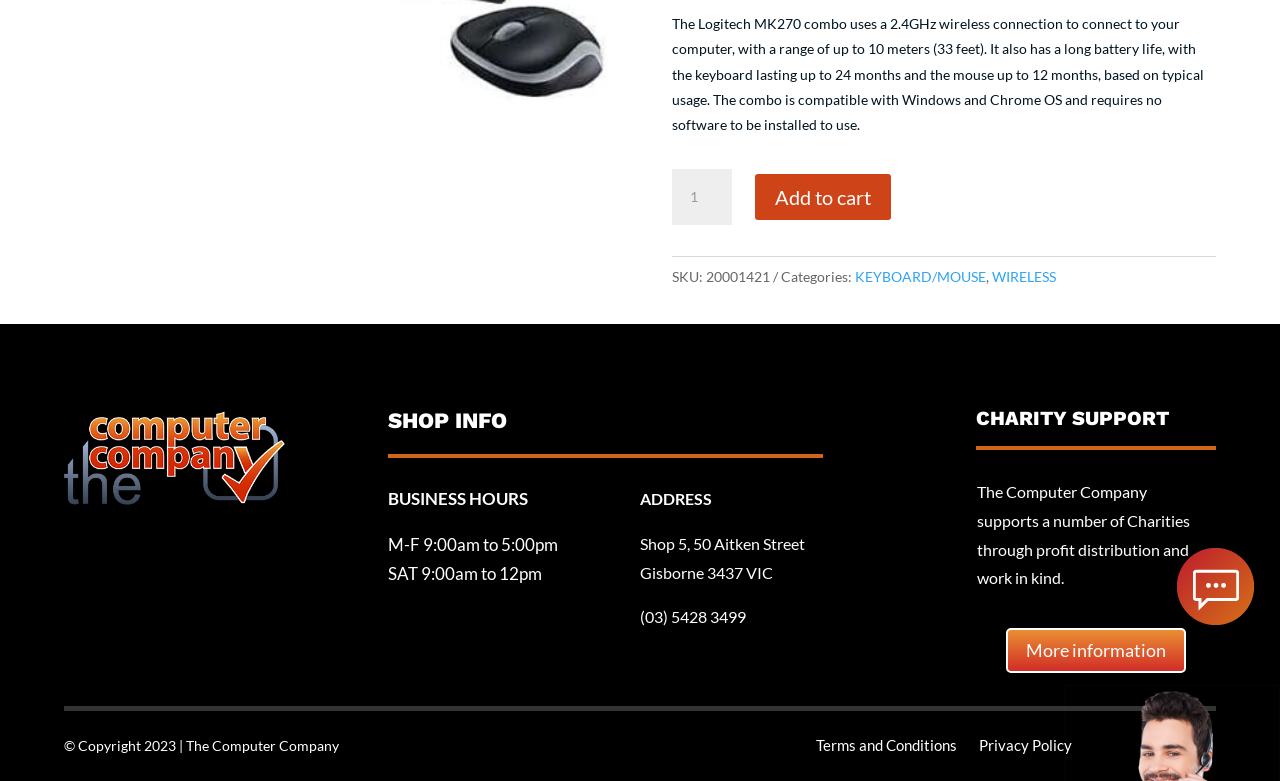Identify the bounding box coordinates for the UI element mentioned here: "Flavour Enhancer". Provide the coordinates as four float values between 0 and 1, i.e., [left, top, right, bottom].

None